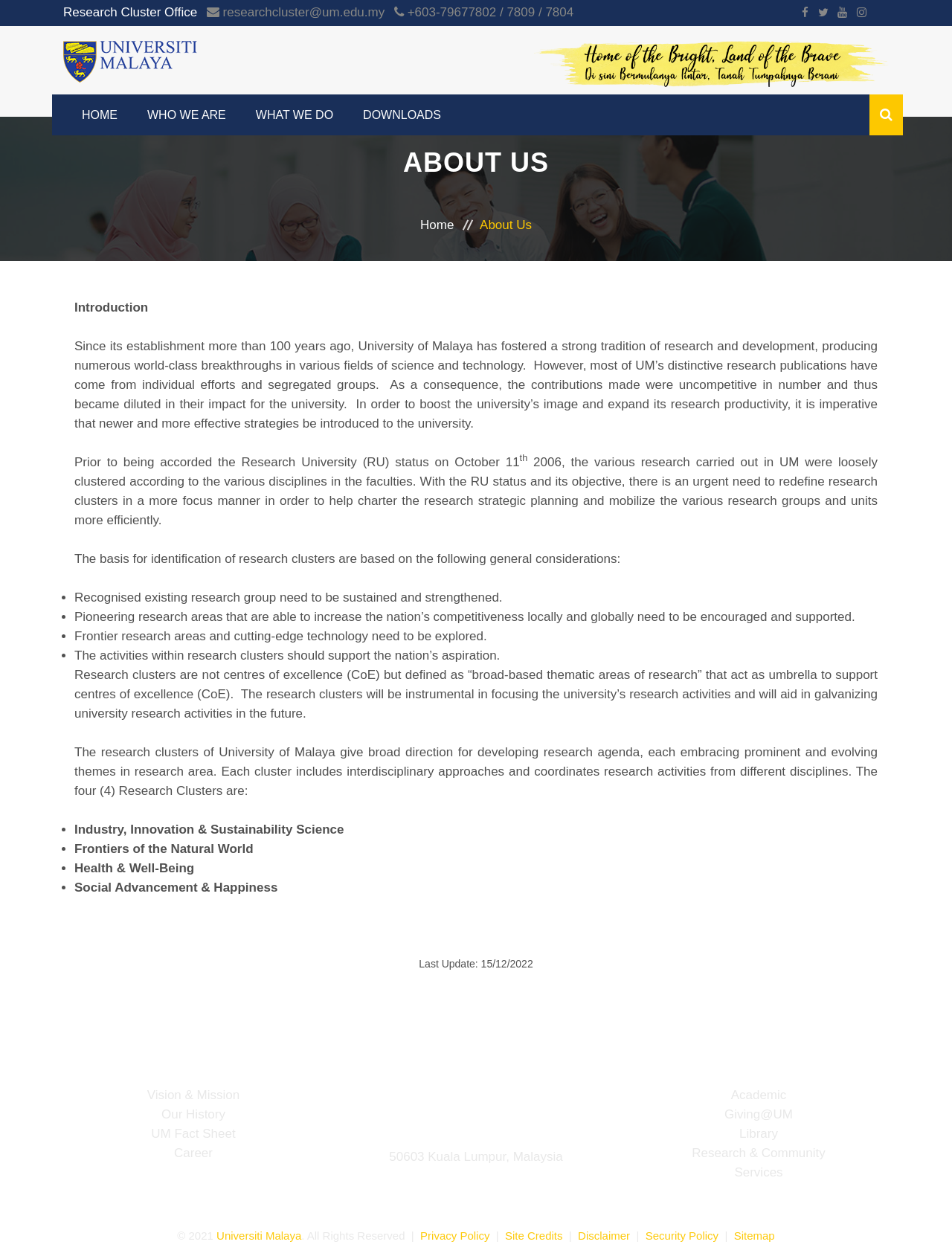What is the address of University of Malaya?
Using the image, respond with a single word or phrase.

50603 Kuala Lumpur, Malaysia